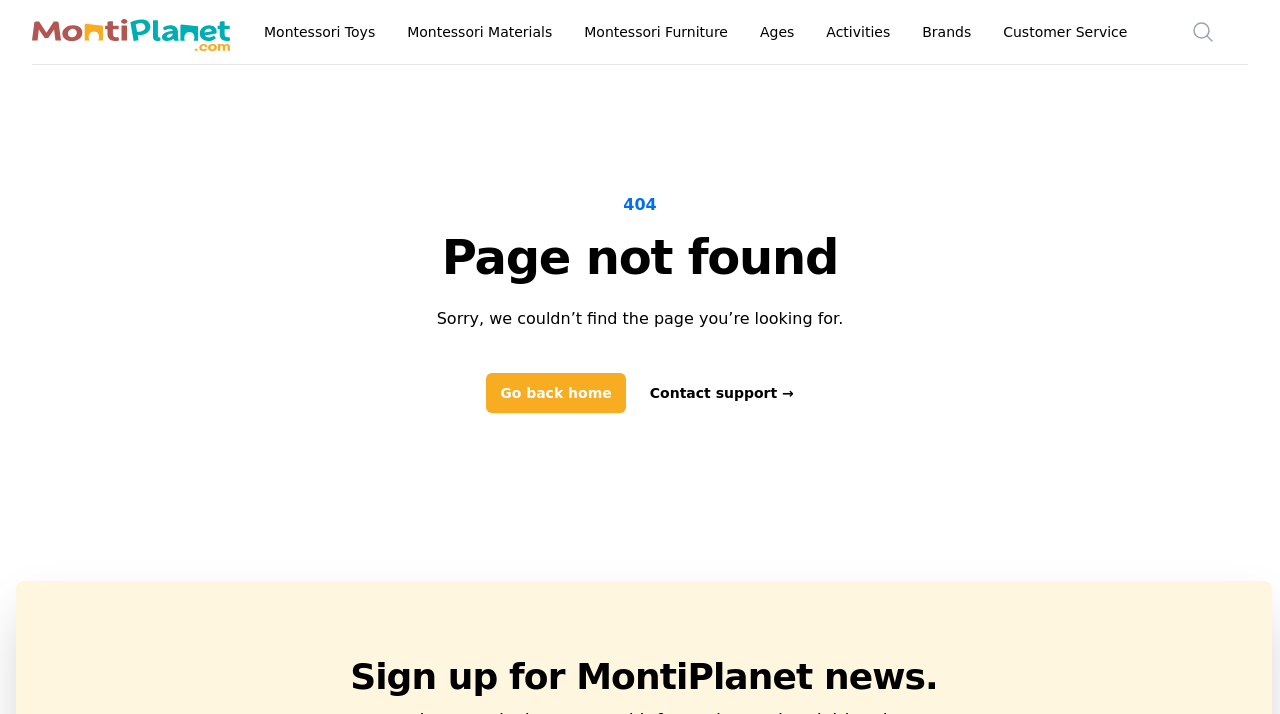What is the company name?
Look at the image and provide a short answer using one word or a phrase.

Your Company